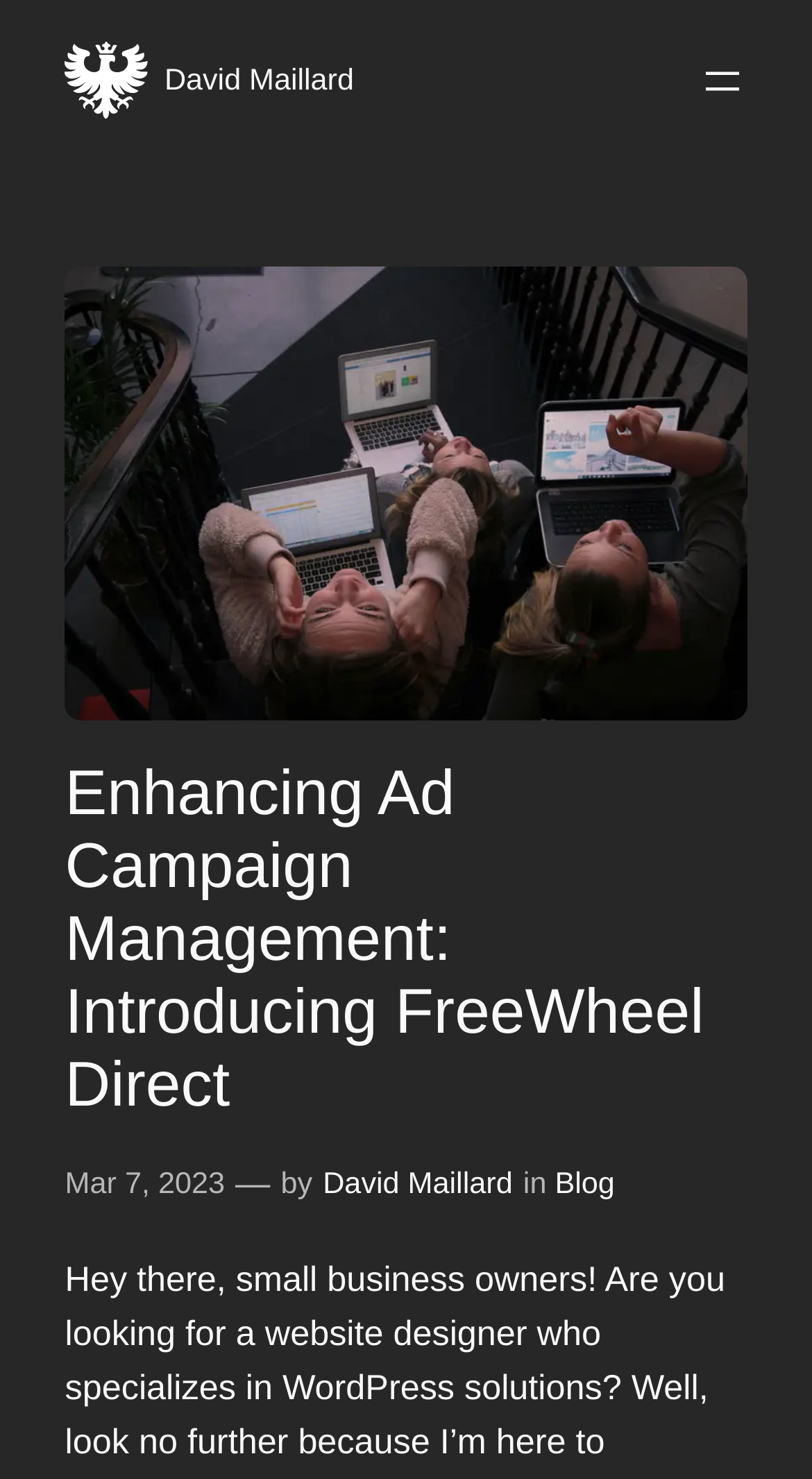Identify the bounding box for the described UI element. Provide the coordinates in (top-left x, top-left y, bottom-right x, bottom-right y) format with values ranging from 0 to 1: aria-label="Open menu"

[0.858, 0.038, 0.92, 0.071]